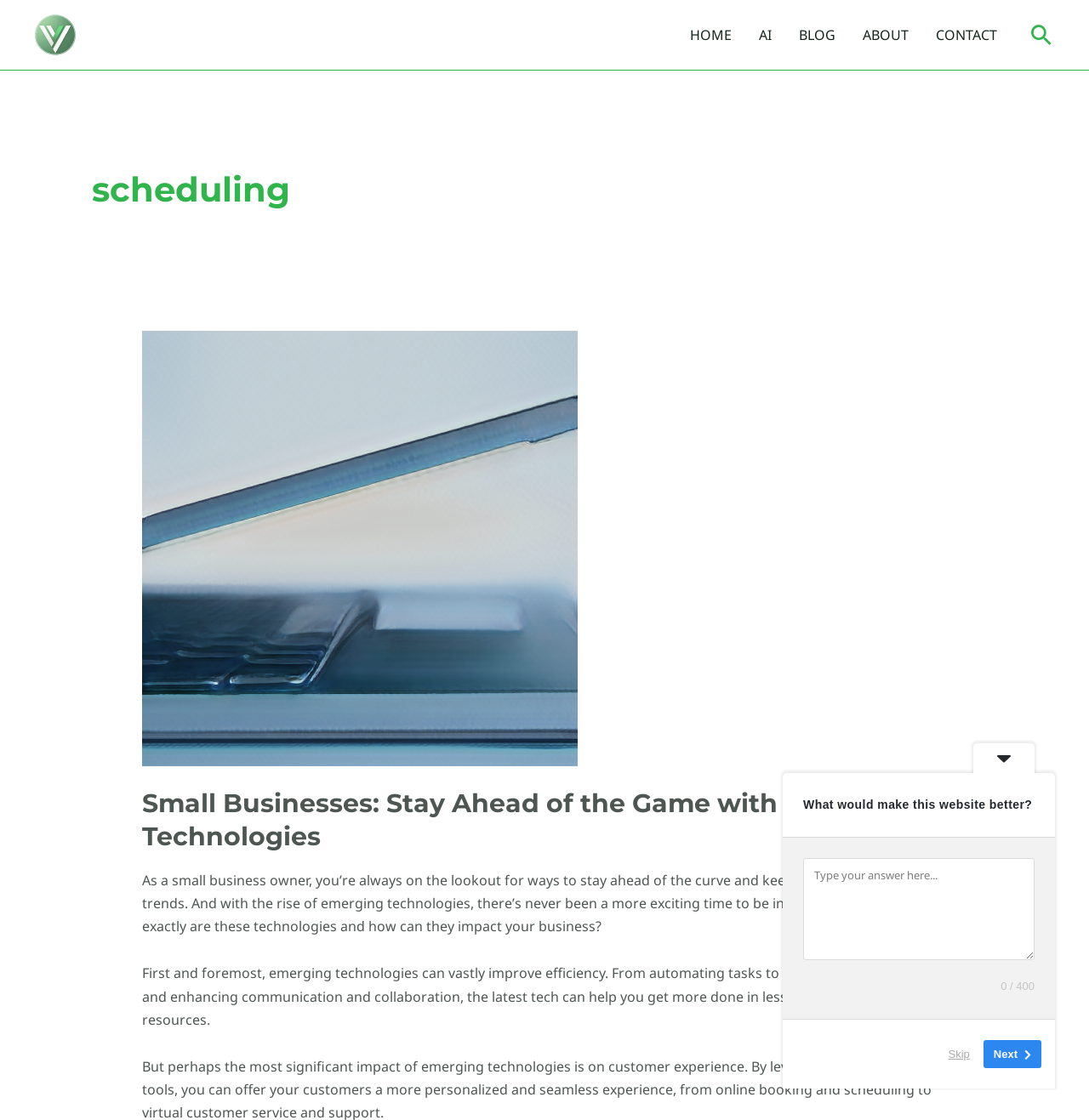Identify the bounding box coordinates for the element you need to click to achieve the following task: "type your answer here". The coordinates must be four float values ranging from 0 to 1, formatted as [left, top, right, bottom].

[0.738, 0.767, 0.95, 0.858]